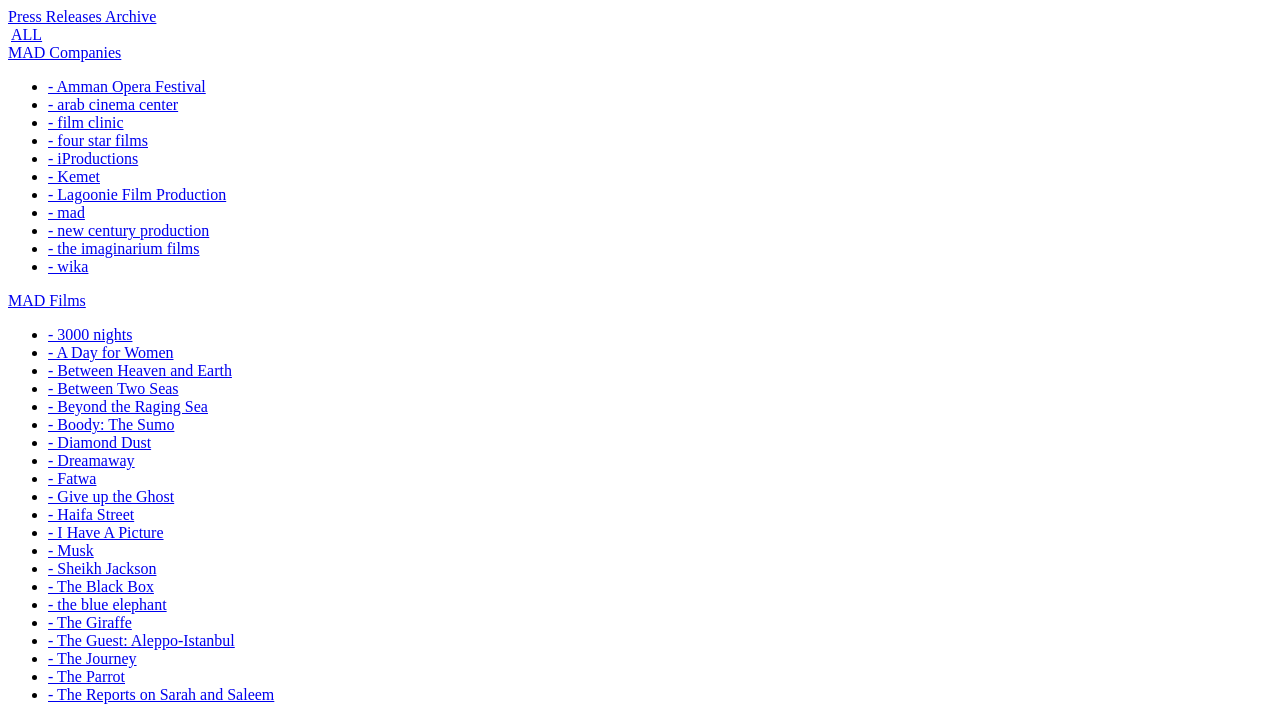Identify the bounding box for the UI element described as: "Privacy Policy". Ensure the coordinates are four float numbers between 0 and 1, formatted as [left, top, right, bottom].

None